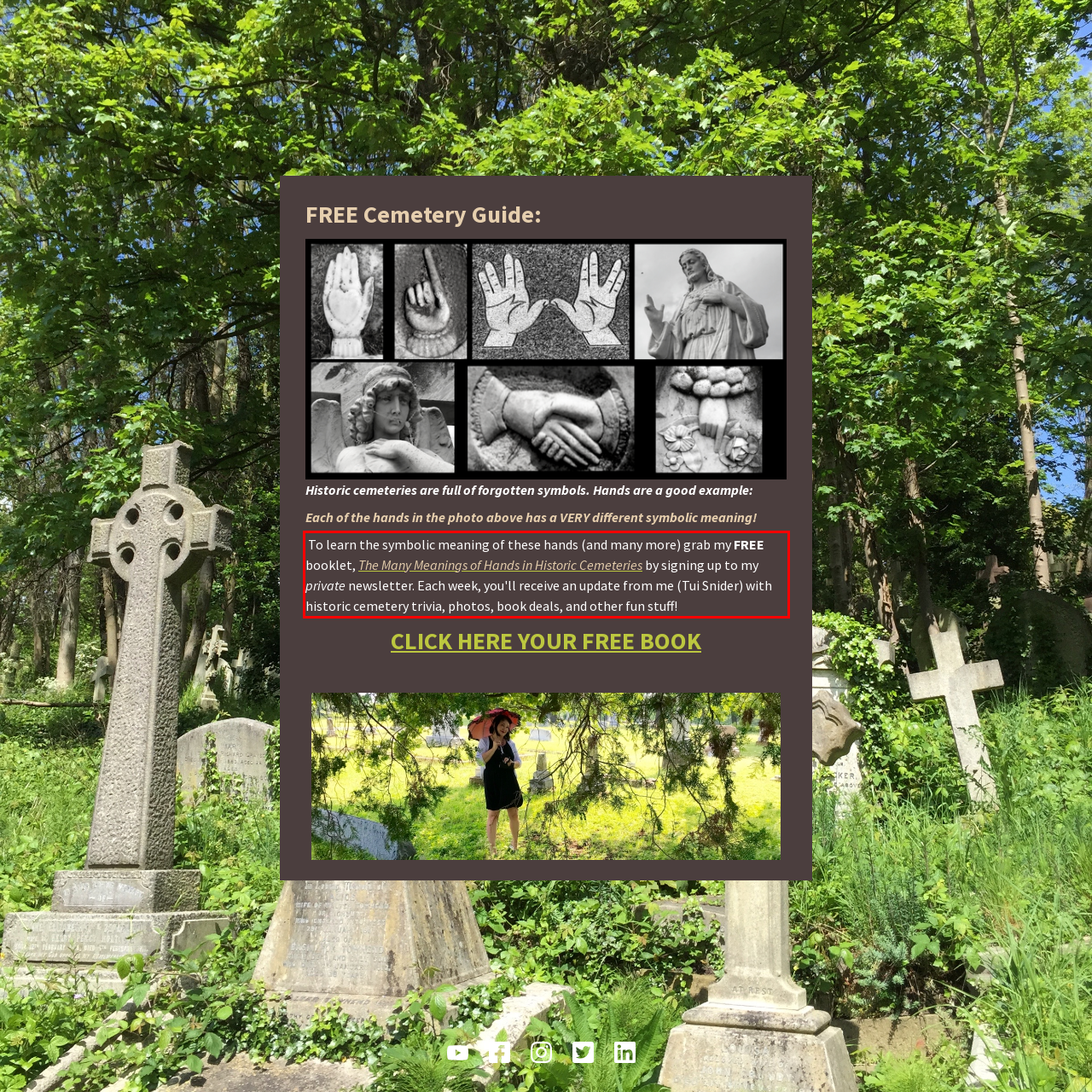Examine the screenshot of the webpage, locate the red bounding box, and perform OCR to extract the text contained within it.

To learn the symbolic meaning of these hands (and many more) grab my FREE booklet, The Many Meanings of Hands in Historic Cemeteries by signing up to my private newsletter. Each week, you'll receive an update from me (Tui Snider) with historic cemetery trivia, photos, book deals, and other fun stuff!